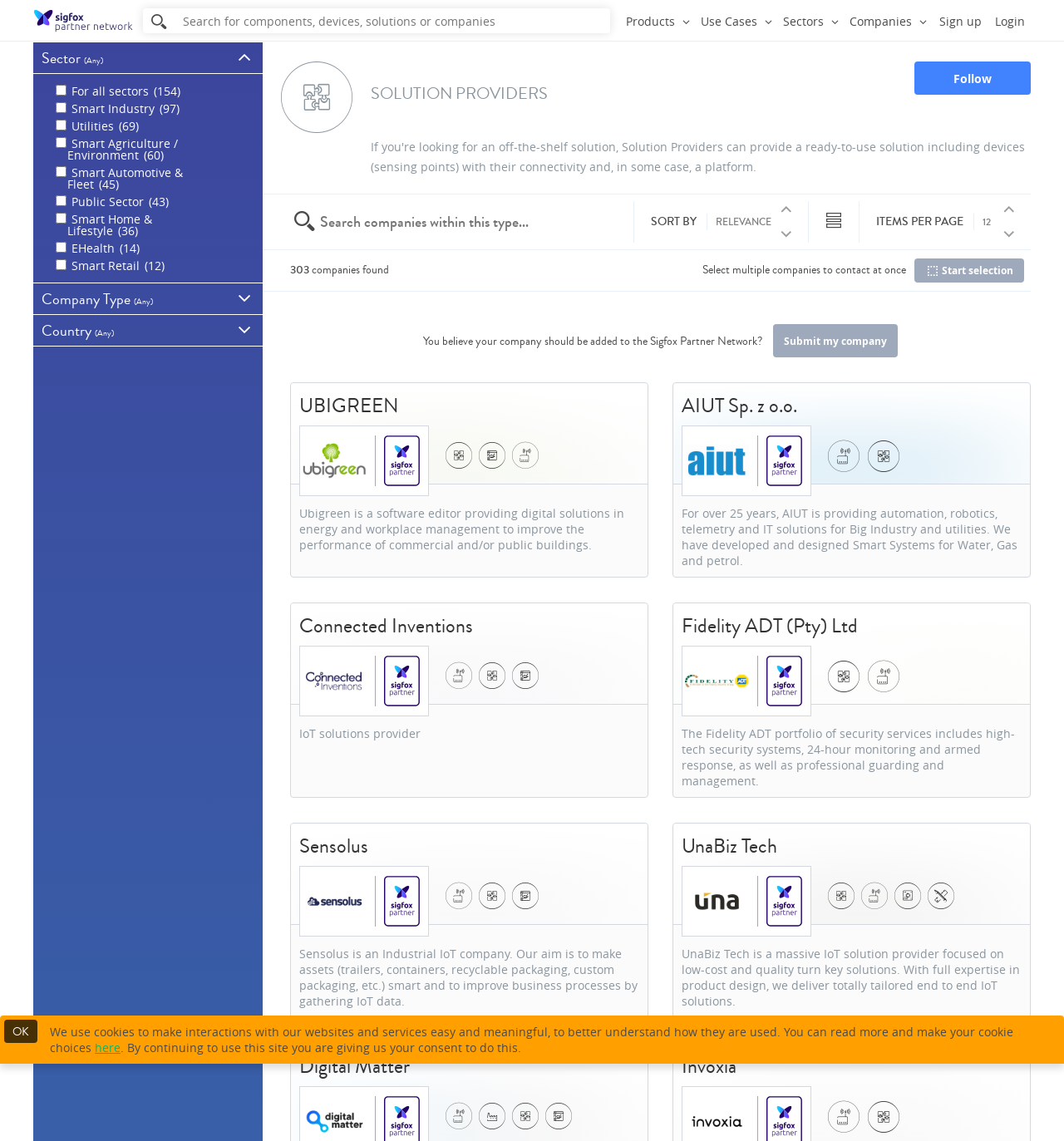Please determine the bounding box coordinates of the element to click in order to execute the following instruction: "View the post by jay". The coordinates should be four float numbers between 0 and 1, specified as [left, top, right, bottom].

None